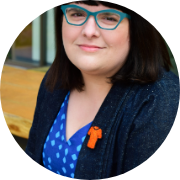Explain the image in a detailed way.

The image features Dr. Amanda Slaunwhite, a senior scientist at the BC Centre for Disease Control and an assistant professor at the School of Population and Public Health at the University of British Columbia. She is wearing a blue dress adorned with polka dots and a dark cardigan, complementing her distinctive turquoise glasses. A small orange pin resembling a shirt is visible on her cardigan, adding a touch of personality to her professional appearance. Dr. Slaunwhite is noted for her significant contributions to research on overdose and substance use, particularly regarding community health and the impacts on various populations. In this portrait, she exudes both approachability and professionalism, embodying her dedication to public health and community engagement.